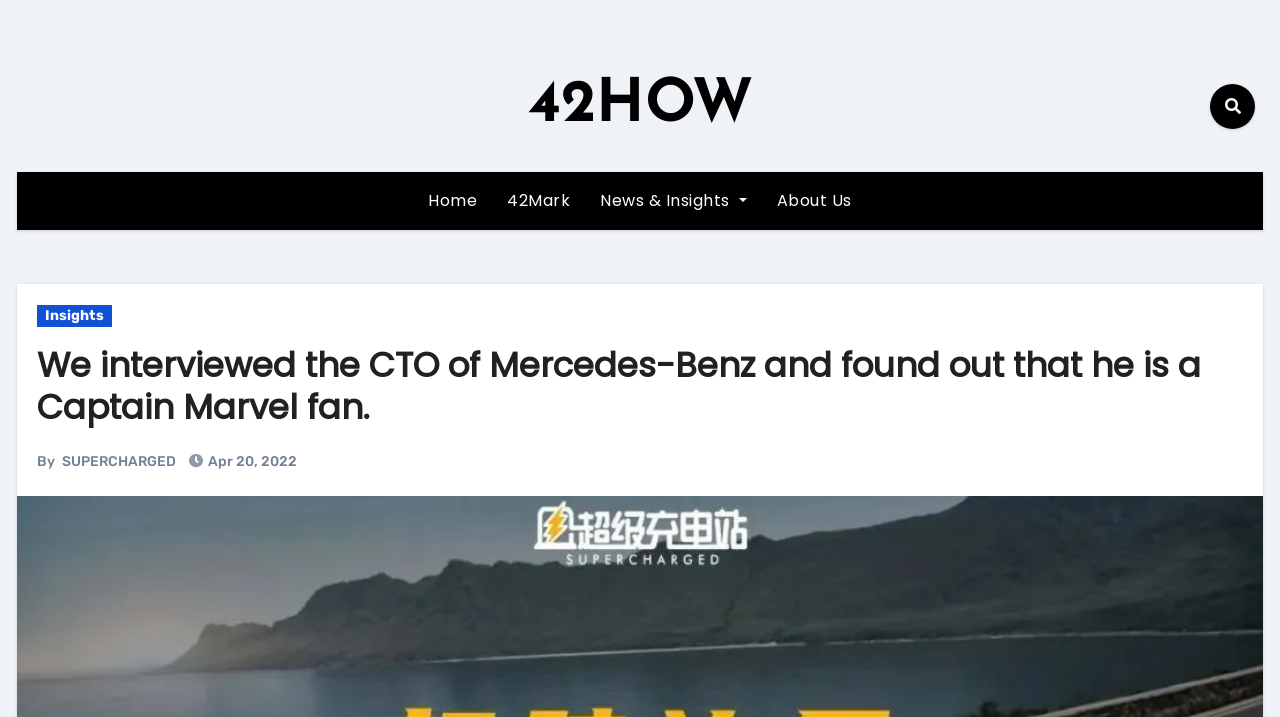Can you pinpoint the bounding box coordinates for the clickable element required for this instruction: "Read the article 'We interviewed the CTO of Mercedes-Benz and found out that he is a Captain Marvel fan.'"? The coordinates should be four float numbers between 0 and 1, i.e., [left, top, right, bottom].

[0.029, 0.471, 0.948, 0.603]